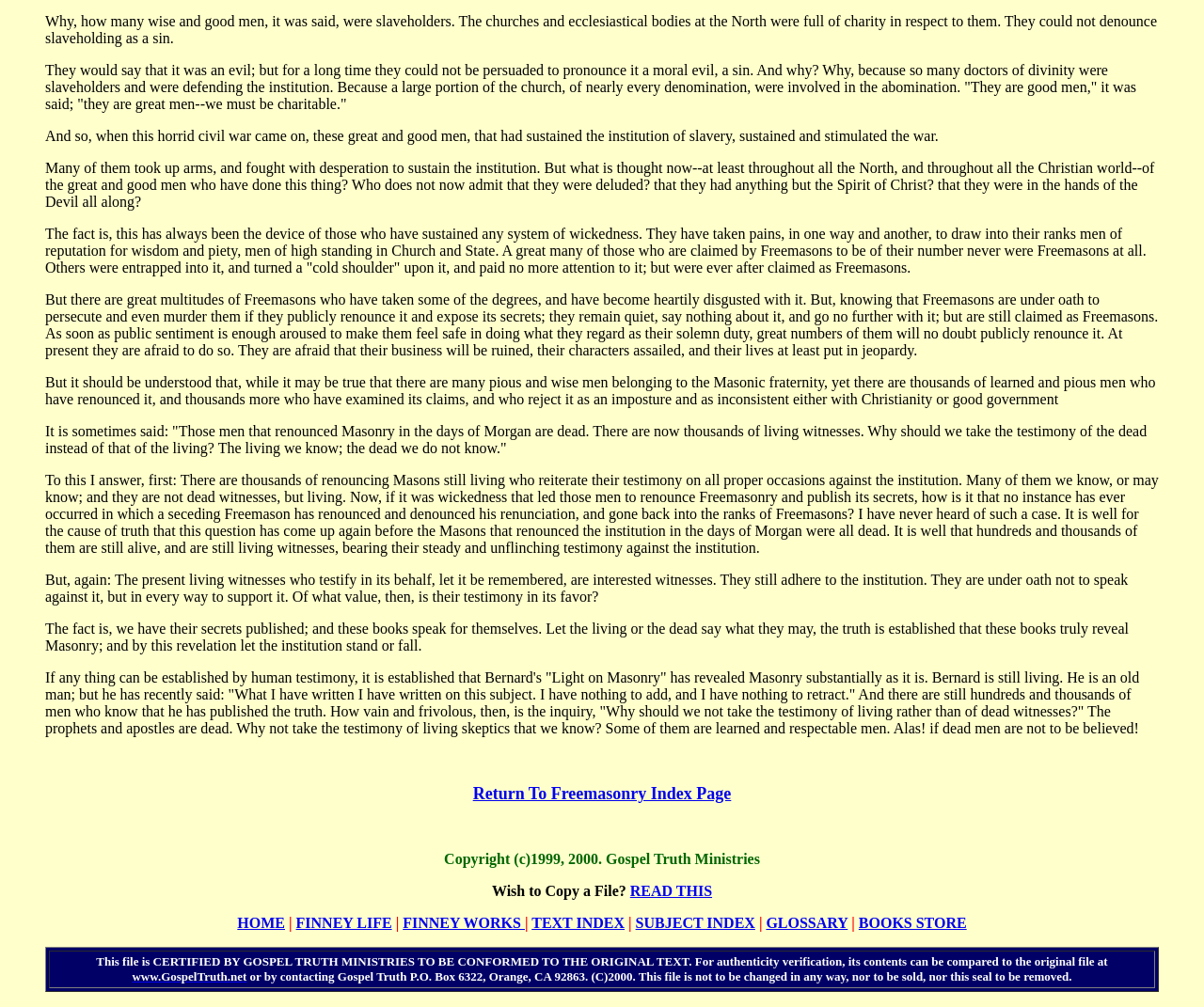From the webpage screenshot, predict the bounding box coordinates (top-left x, top-left y, bottom-right x, bottom-right y) for the UI element described here: www.GospelTruth.net

[0.11, 0.961, 0.205, 0.977]